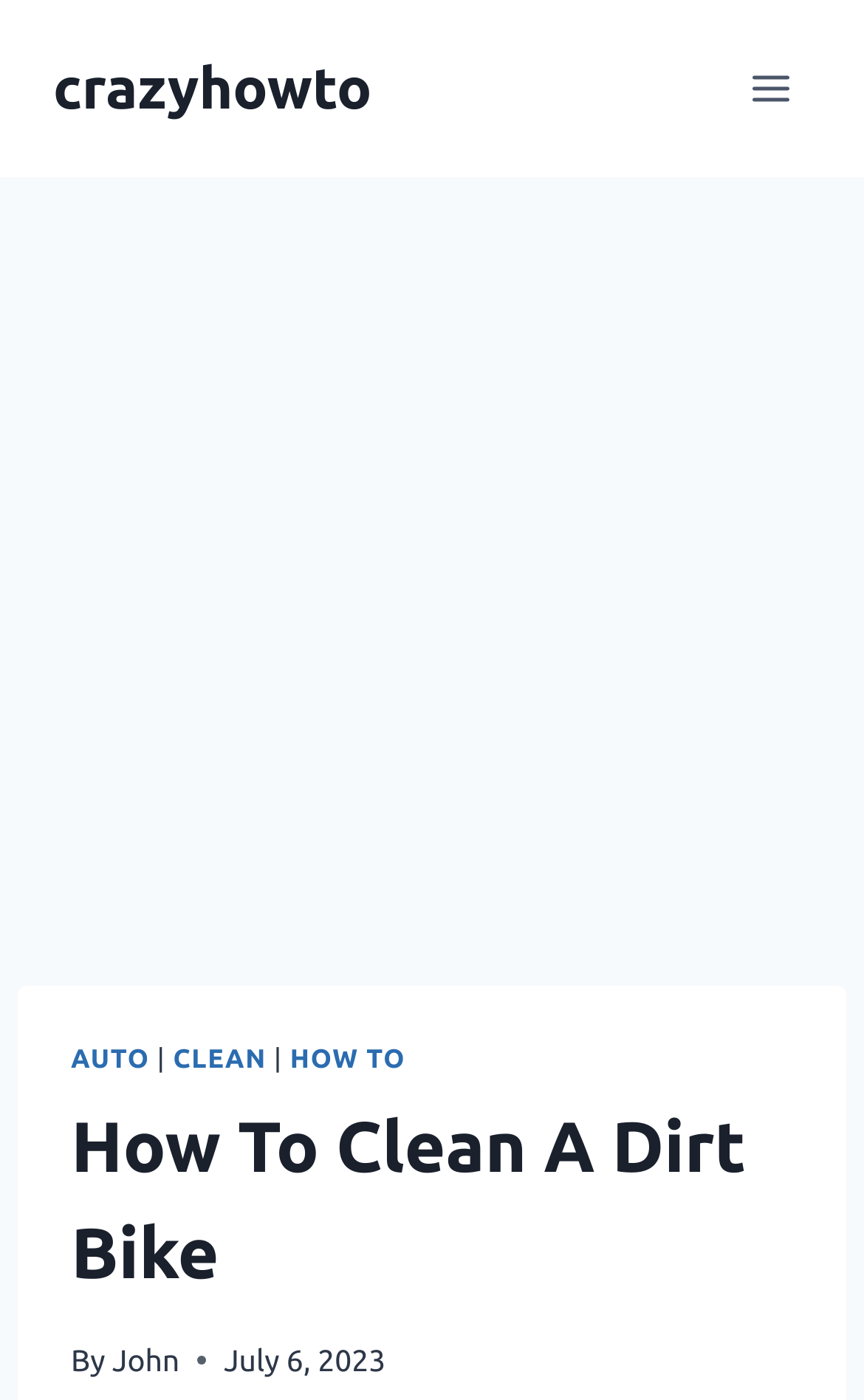Utilize the details in the image to give a detailed response to the question: Who is the author of the article?

The author of the article is John because the static text 'By' is followed by a link 'John', which suggests that John is the author of the article.